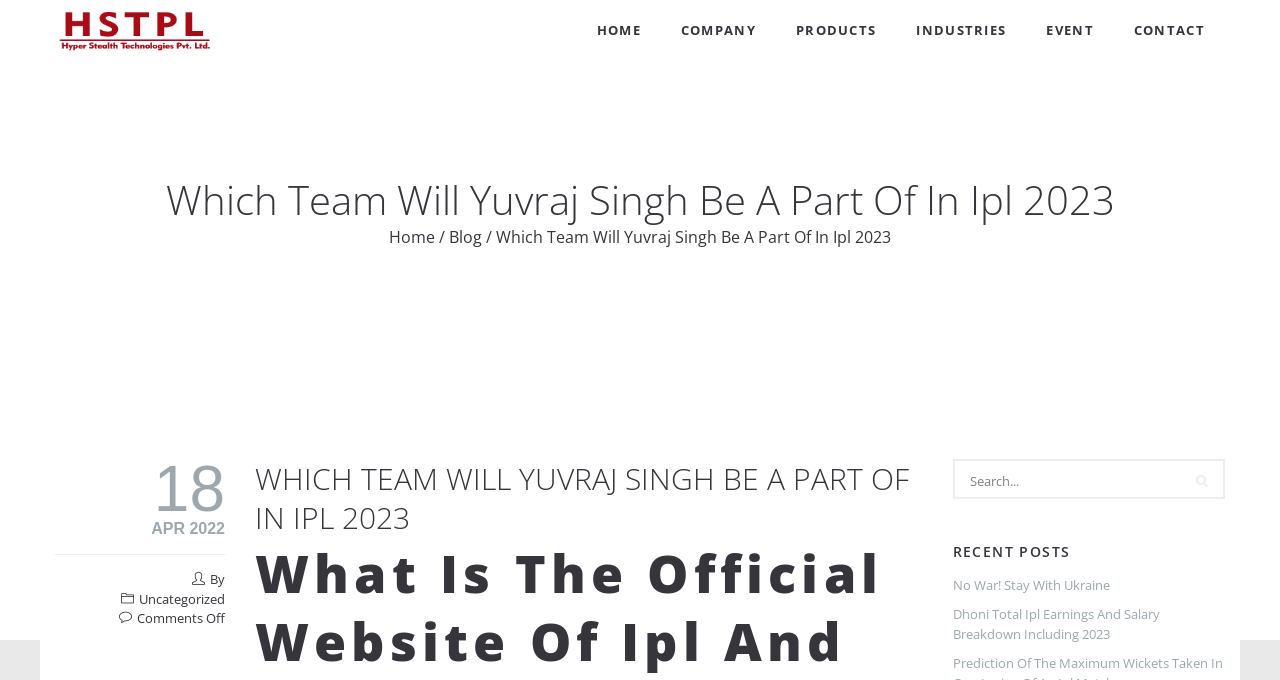Please provide the bounding box coordinate of the region that matches the element description: Contact. Coordinates should be in the format (top-left x, top-left y, bottom-right x, bottom-right y) and all values should be between 0 and 1.

[0.87, 0.0, 0.957, 0.088]